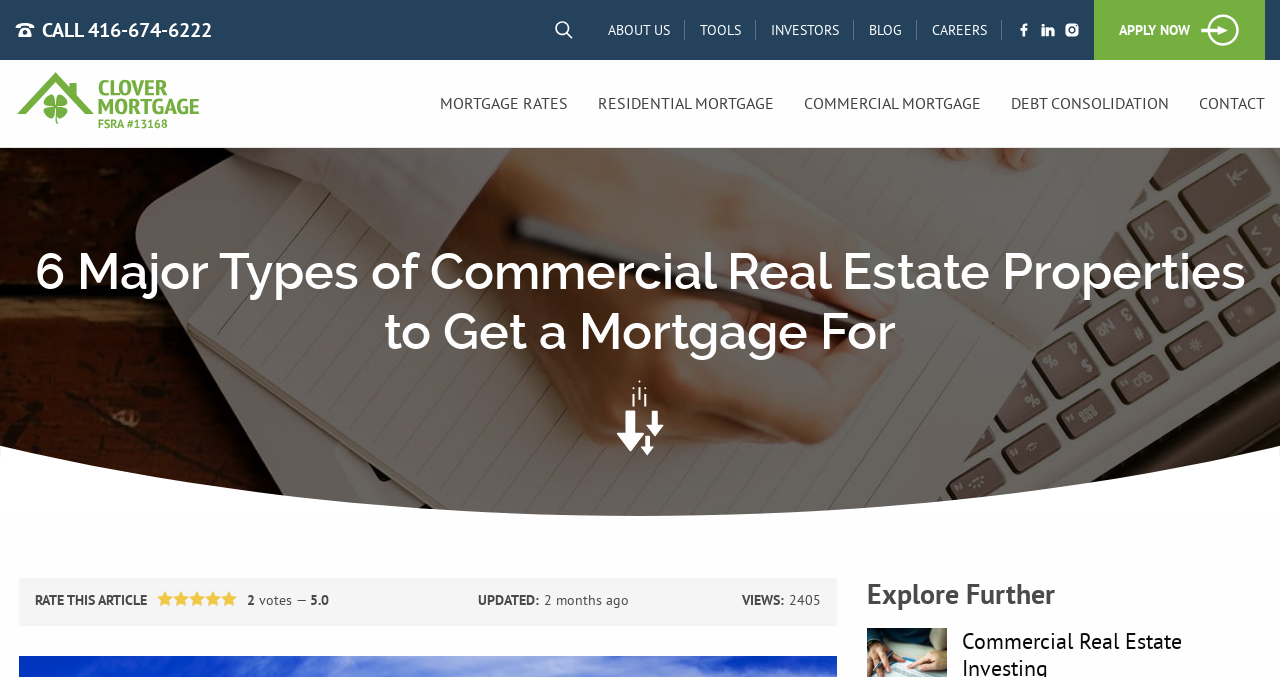Locate the bounding box coordinates of the clickable region necessary to complete the following instruction: "Contact the company". Provide the coordinates in the format of four float numbers between 0 and 1, i.e., [left, top, right, bottom].

[0.925, 0.134, 1.0, 0.172]